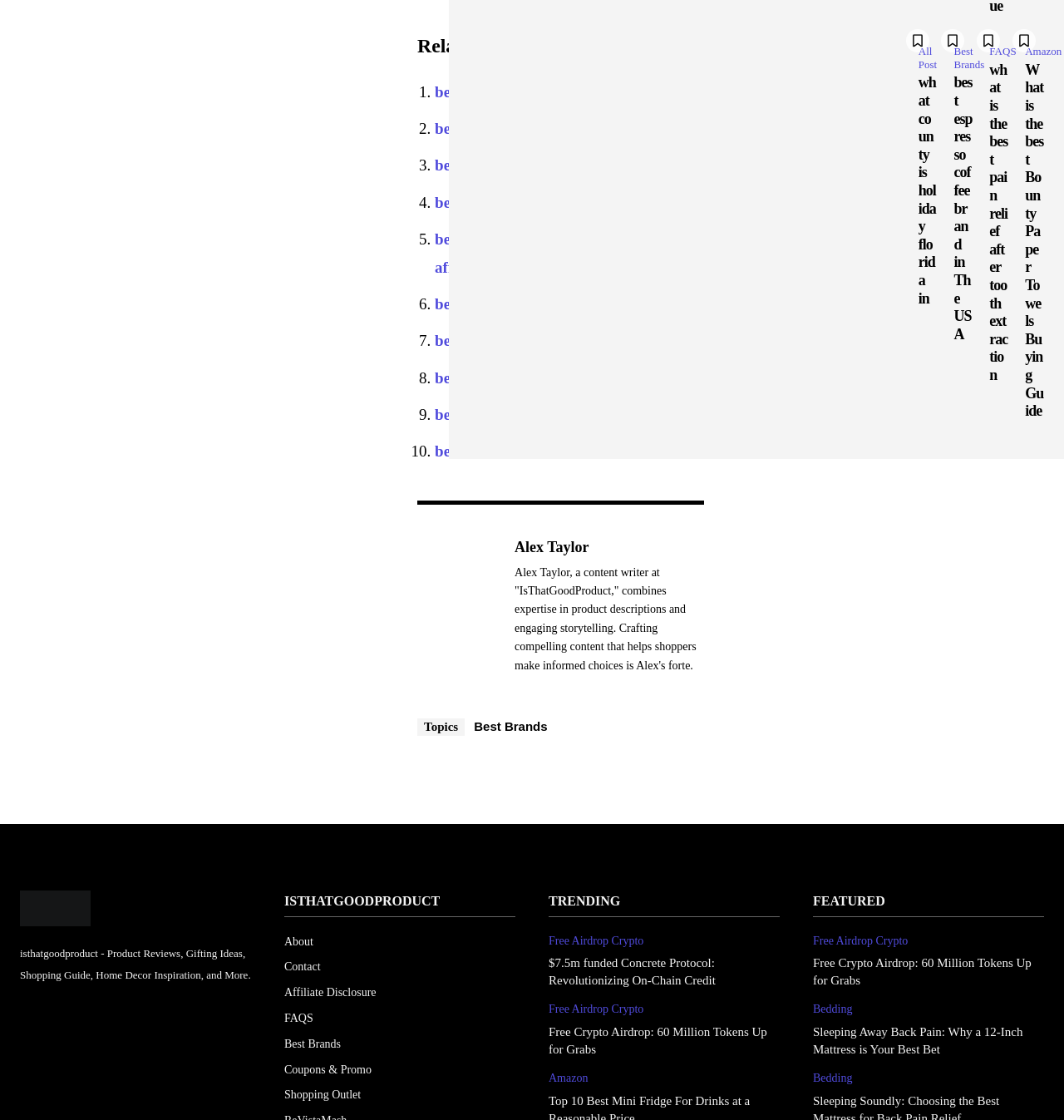Show the bounding box coordinates of the element that should be clicked to complete the task: "Learn more about 'best espresso coffee brand in The USA'".

[0.897, 0.066, 0.914, 0.307]